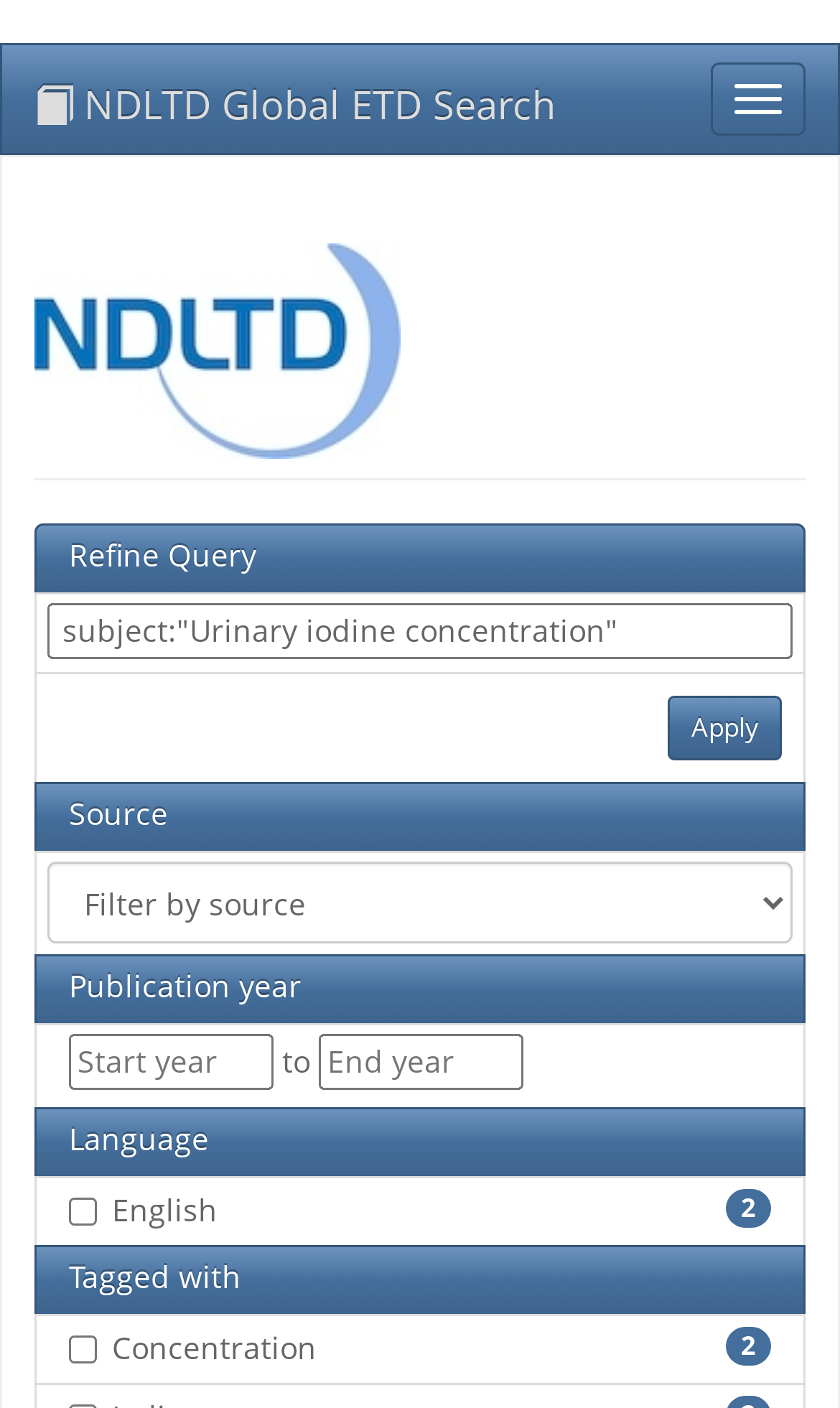Kindly respond to the following question with a single word or a brief phrase: 
What is the default search query?

subject:Urinary iodine concentration